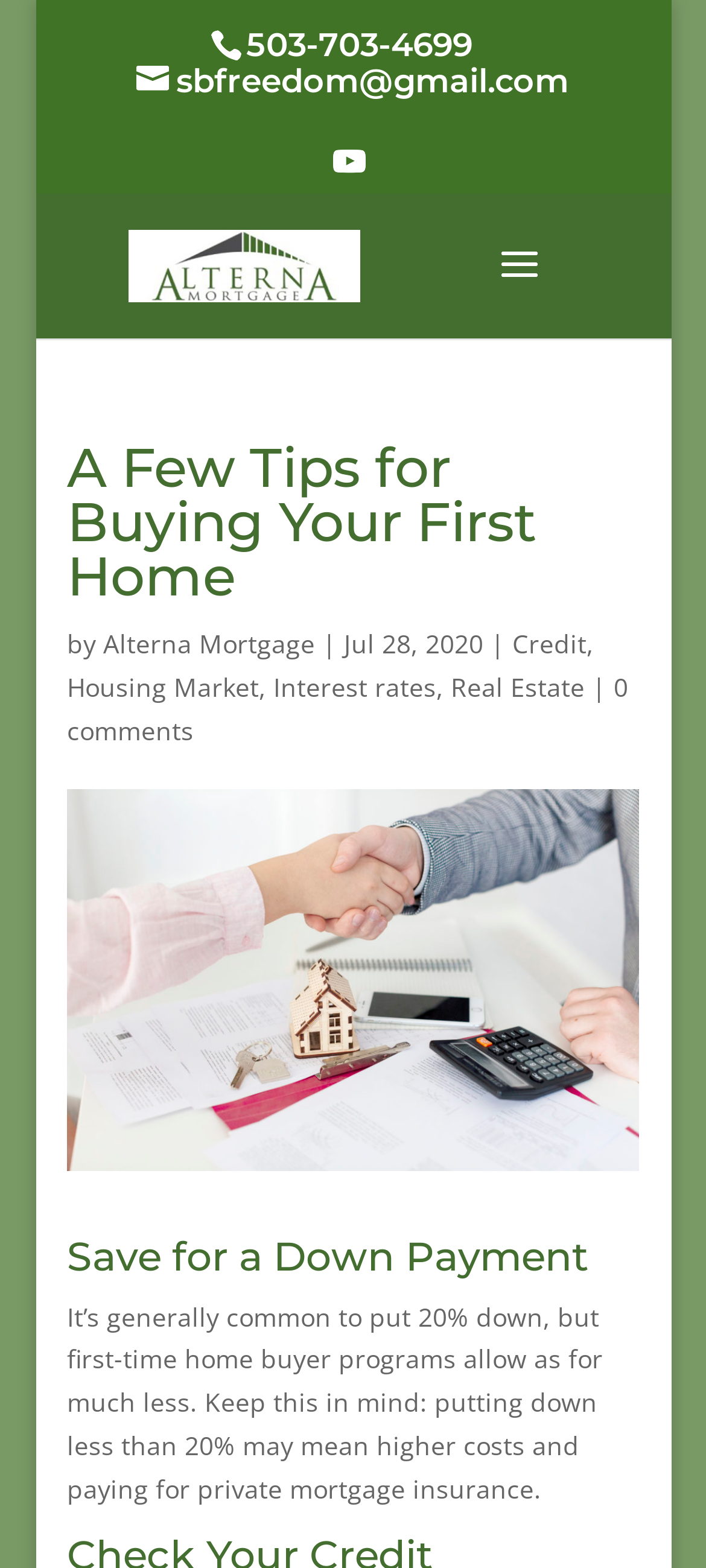Give a detailed account of the webpage, highlighting key information.

This webpage is about buying a first home, specifically providing tips and information for first-time home buyers. At the top, there is a header section with links to contact information, YouTube, and the Alterna Mortgage website. Below the header, there is a logo of Alterna Mortgage accompanied by the title "A Few Tips for Buying Your First Home" and the author's name, also "Alterna Mortgage", along with the date "Jul 28, 2020". 

On the left side, there are several links to related topics, including "Credit", "Housing Market", "Interest rates", and "Real Estate". These links are separated by commas and vertical lines. Below these links, there is a comment section with no comments.

The main content of the webpage is divided into sections, with headings and paragraphs of text. The first section is titled "Save for a Down Payment" and provides information about the common practice of putting 20% down when buying a home, but notes that first-time home buyer programs may allow for less. It also warns that putting down less than 20% may result in higher costs and the need for private mortgage insurance.